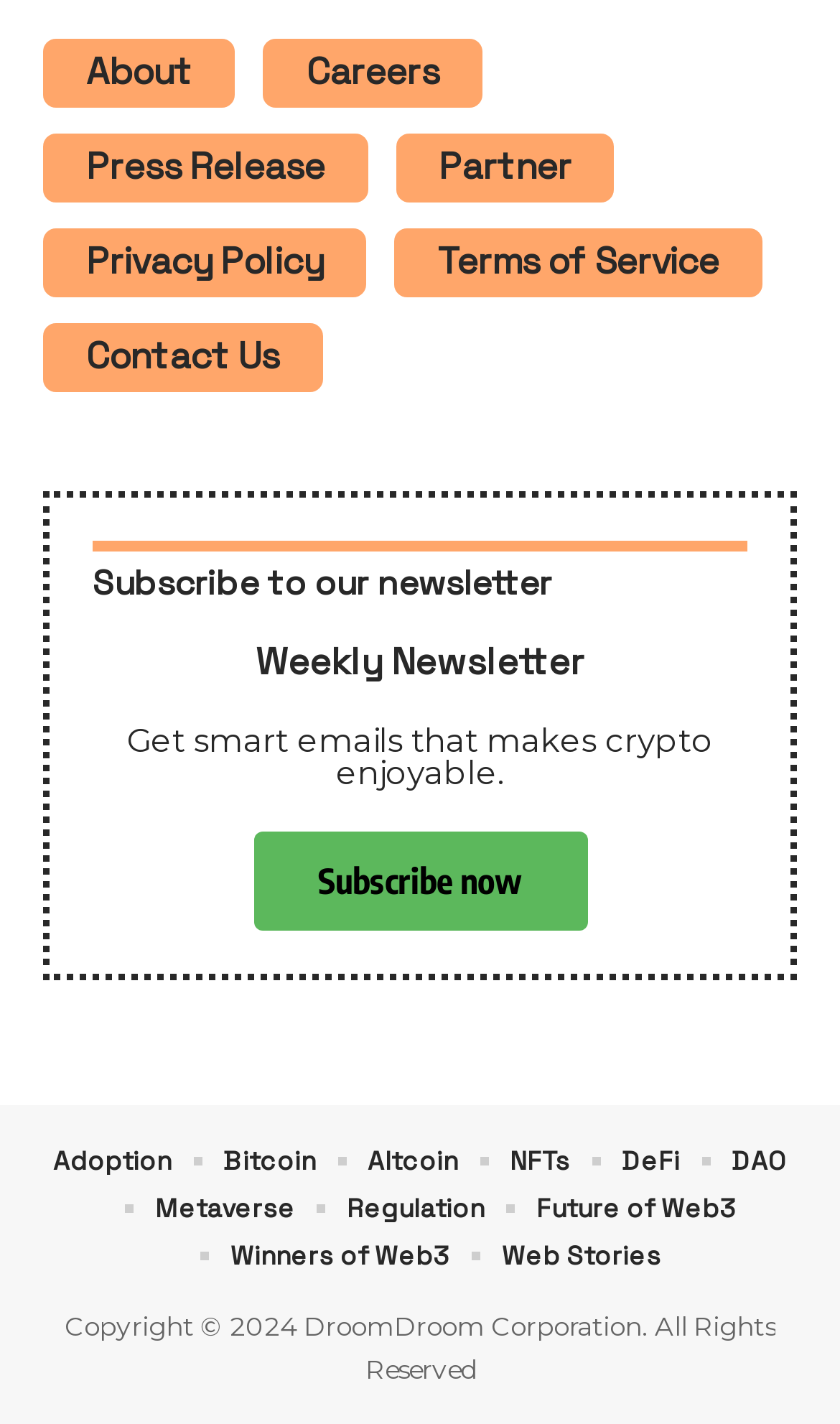Determine the bounding box coordinates of the clickable area required to perform the following instruction: "Subscribe to the newsletter". The coordinates should be represented as four float numbers between 0 and 1: [left, top, right, bottom].

[0.301, 0.583, 0.699, 0.653]